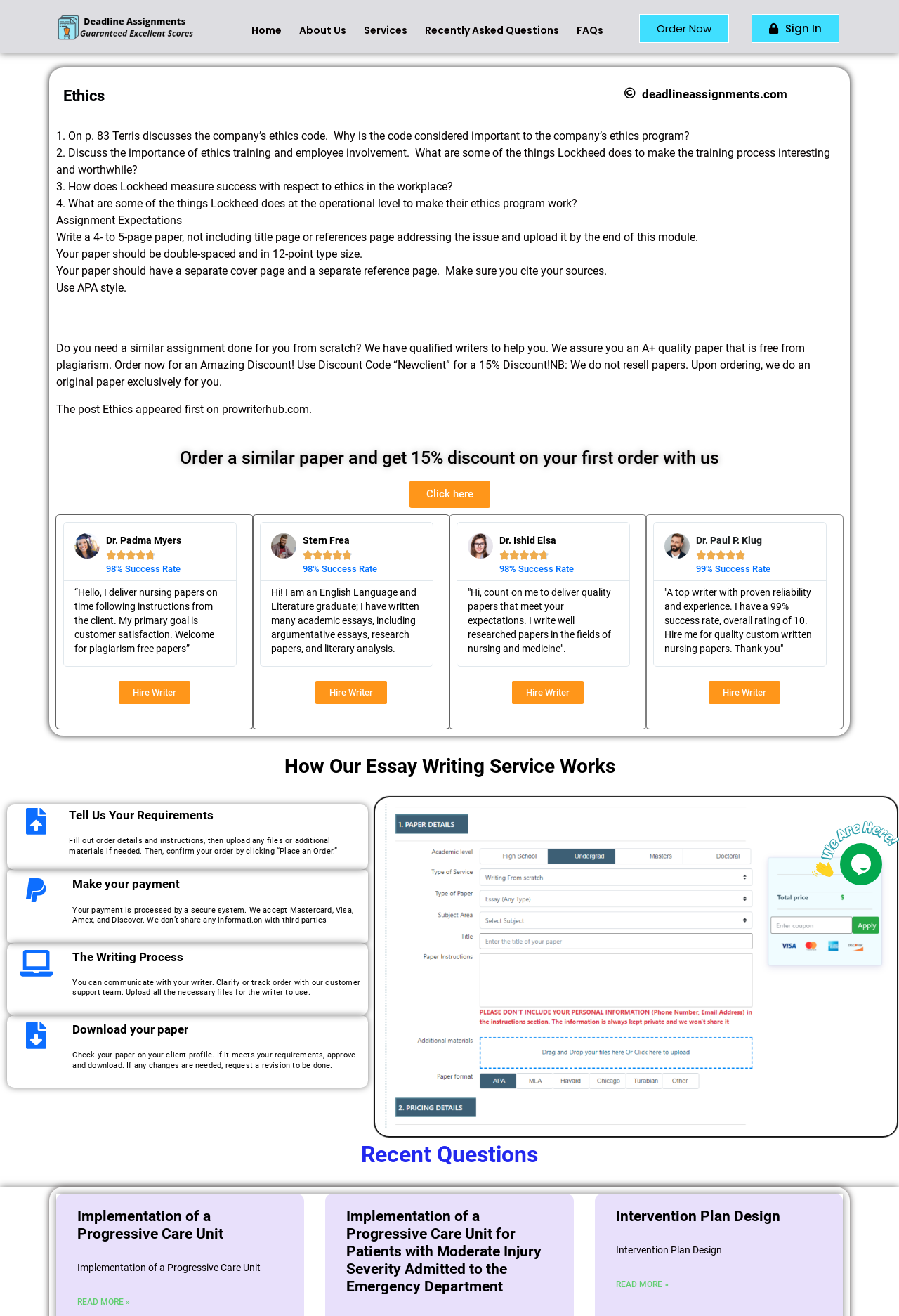Refer to the image and answer the question with as much detail as possible: How many writers are featured on the webpage?

I counted the number of writers by looking at the images and corresponding text descriptions of the writers, which are located at the bottom of the webpage. There are four writers featured: Dr. Padma Myers, Stern Frea, Dr. Ishid Elsa, and Dr. Paul P. Klug.